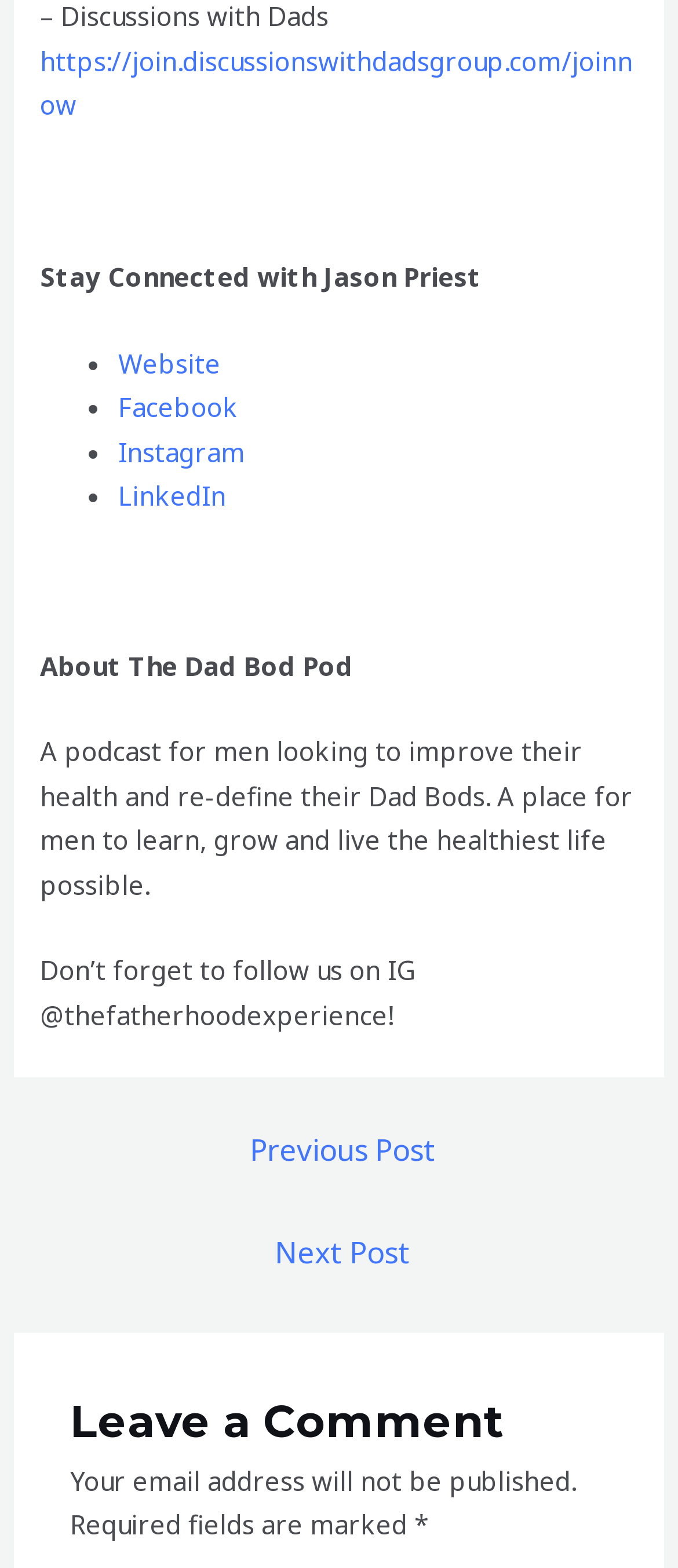What is the instruction for email address?
Look at the image and respond to the question as thoroughly as possible.

The instruction for email address can be found in the static text element 'Your email address will not be published.' which is located in the comment section, indicating that the email address provided will not be made public.